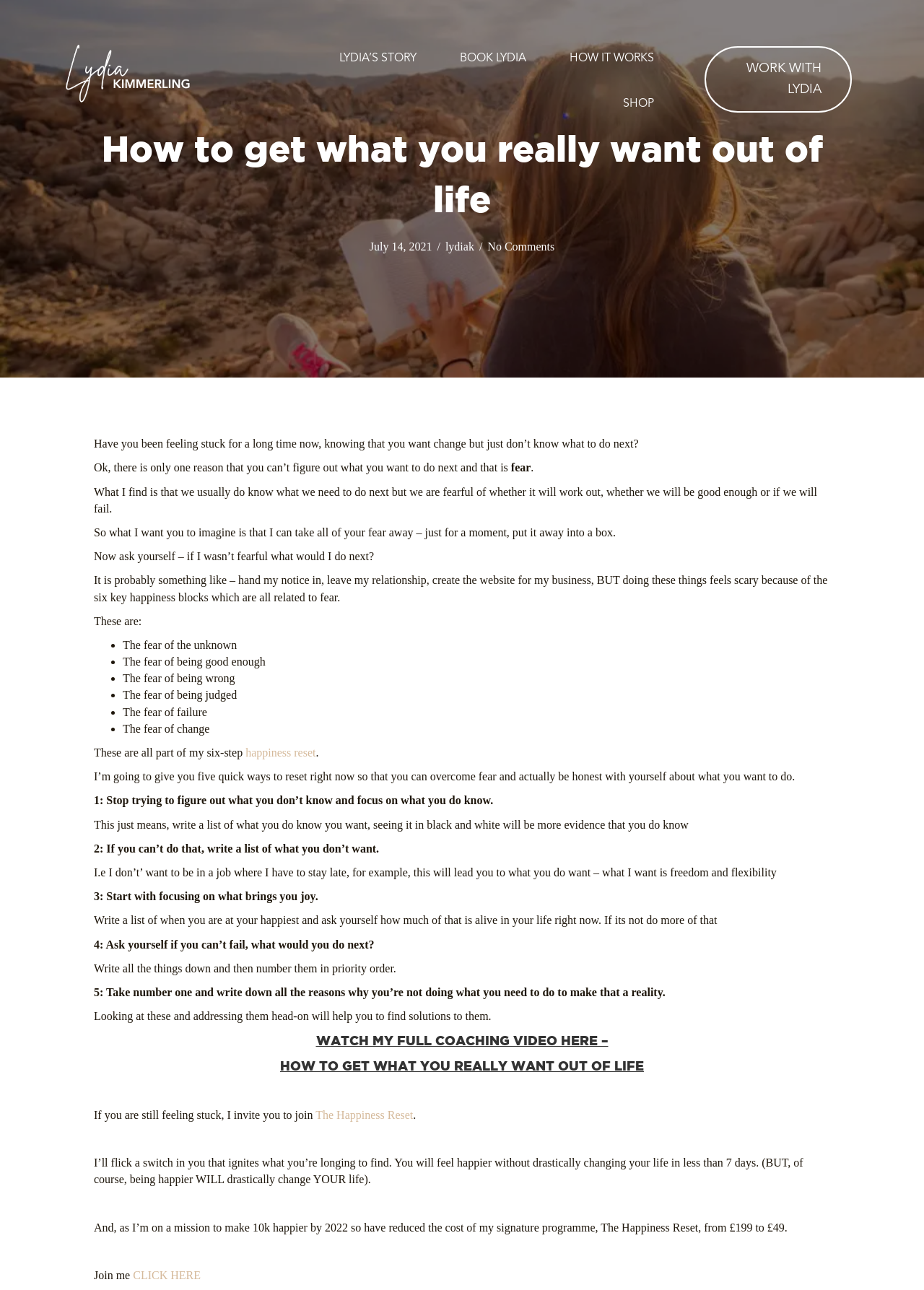What is the name of the programme mentioned in the article?
Look at the image and construct a detailed response to the question.

The name of the programme mentioned in the article is 'The Happiness Reset', which is mentioned in the text as a signature programme that can help people feel happier without drastically changing their life in less than 7 days.